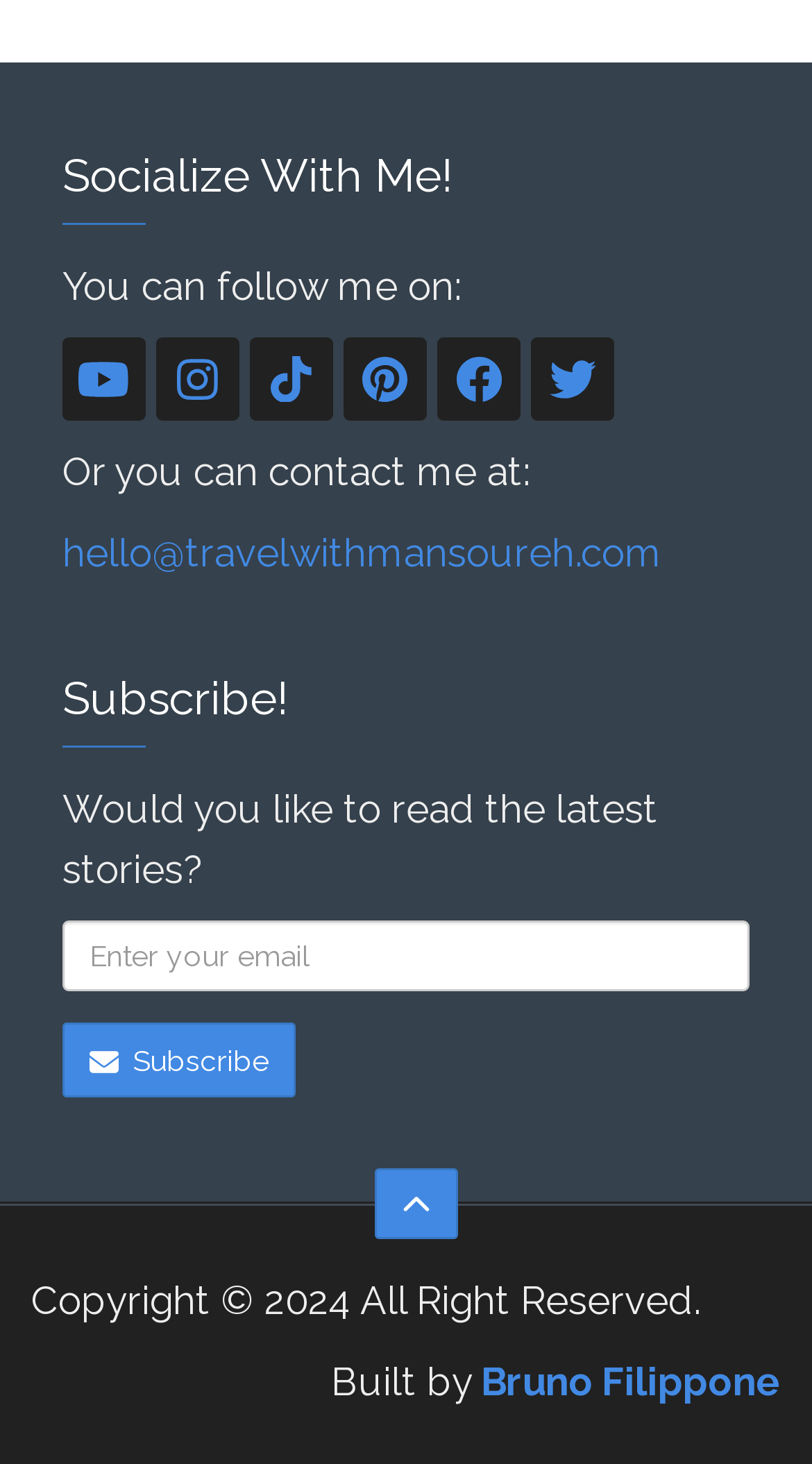What is the purpose of the textbox?
Use the information from the screenshot to give a comprehensive response to the question.

The textbox is required and labeled as 'Enter your email', indicating that it is used to subscribe to the author's newsletter or updates.